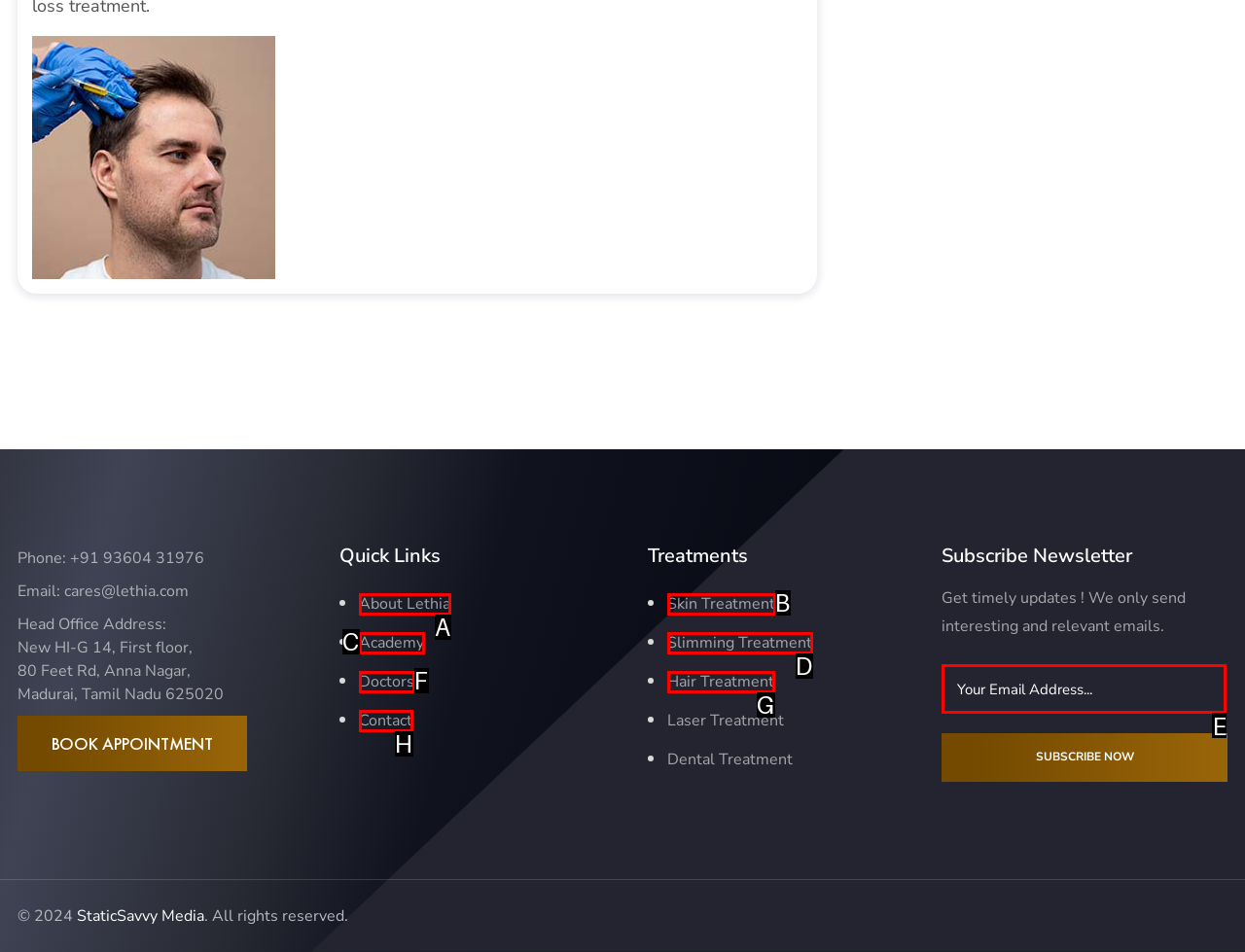Using the description: Academy, find the corresponding HTML element. Provide the letter of the matching option directly.

C